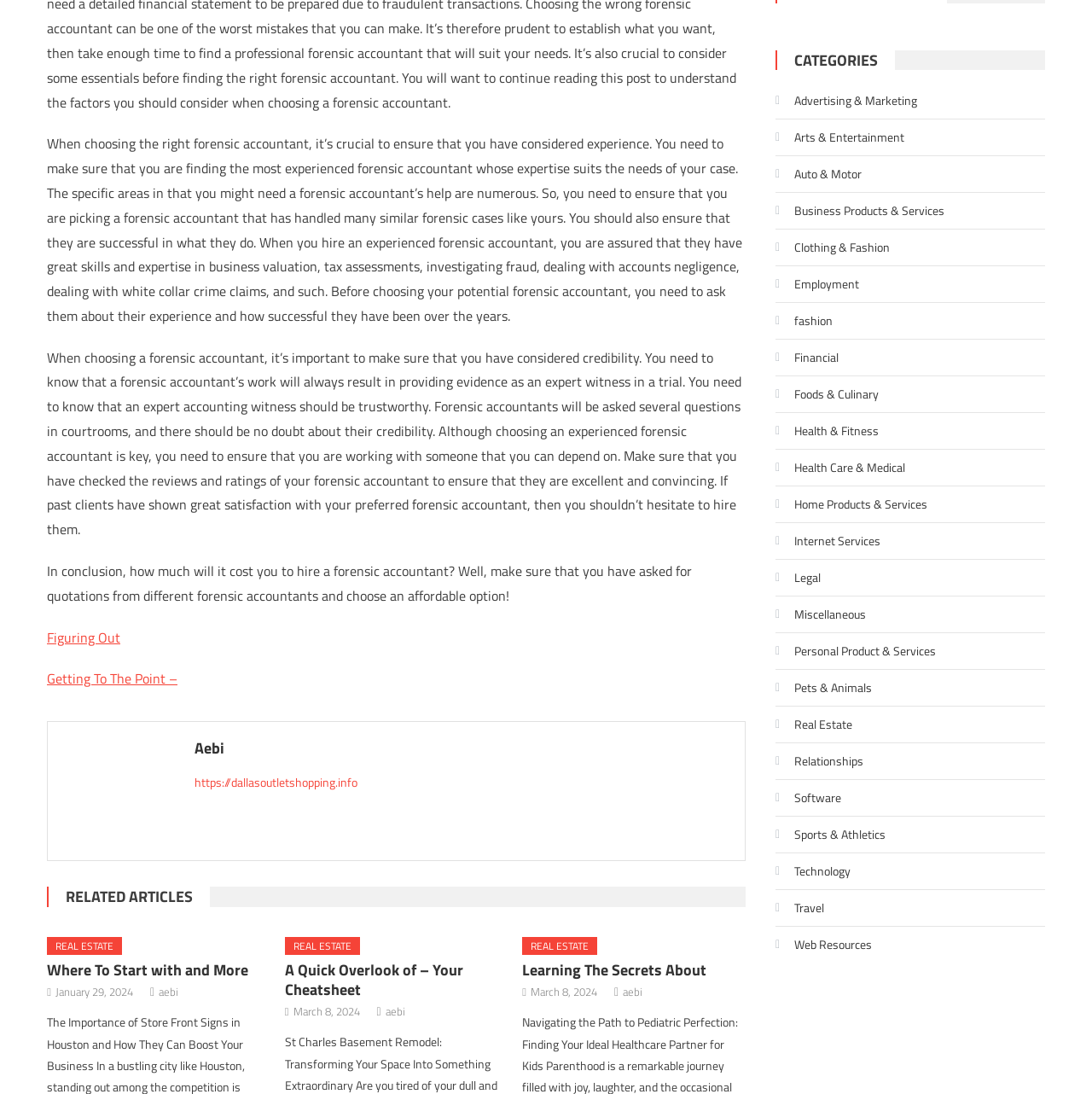Give the bounding box coordinates for the element described by: "Business Products & Services".

[0.71, 0.18, 0.865, 0.205]